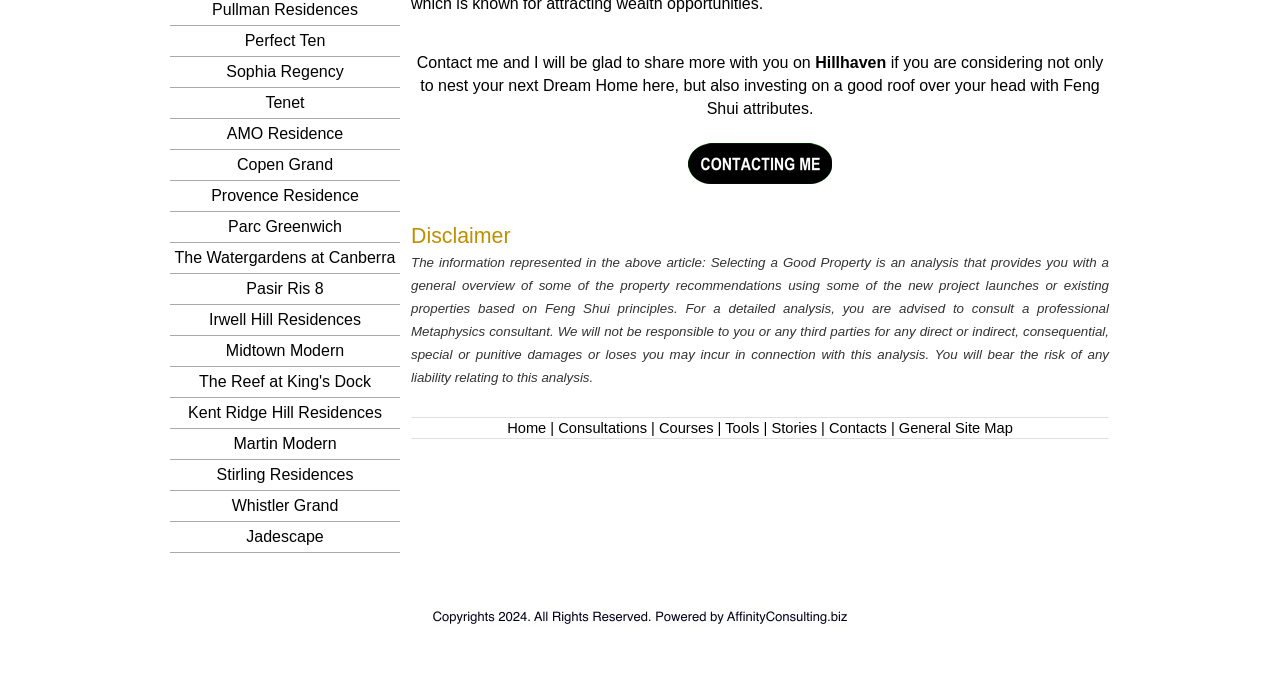Determine the bounding box coordinates of the element's region needed to click to follow the instruction: "Go to Home". Provide these coordinates as four float numbers between 0 and 1, formatted as [left, top, right, bottom].

[0.396, 0.619, 0.427, 0.643]